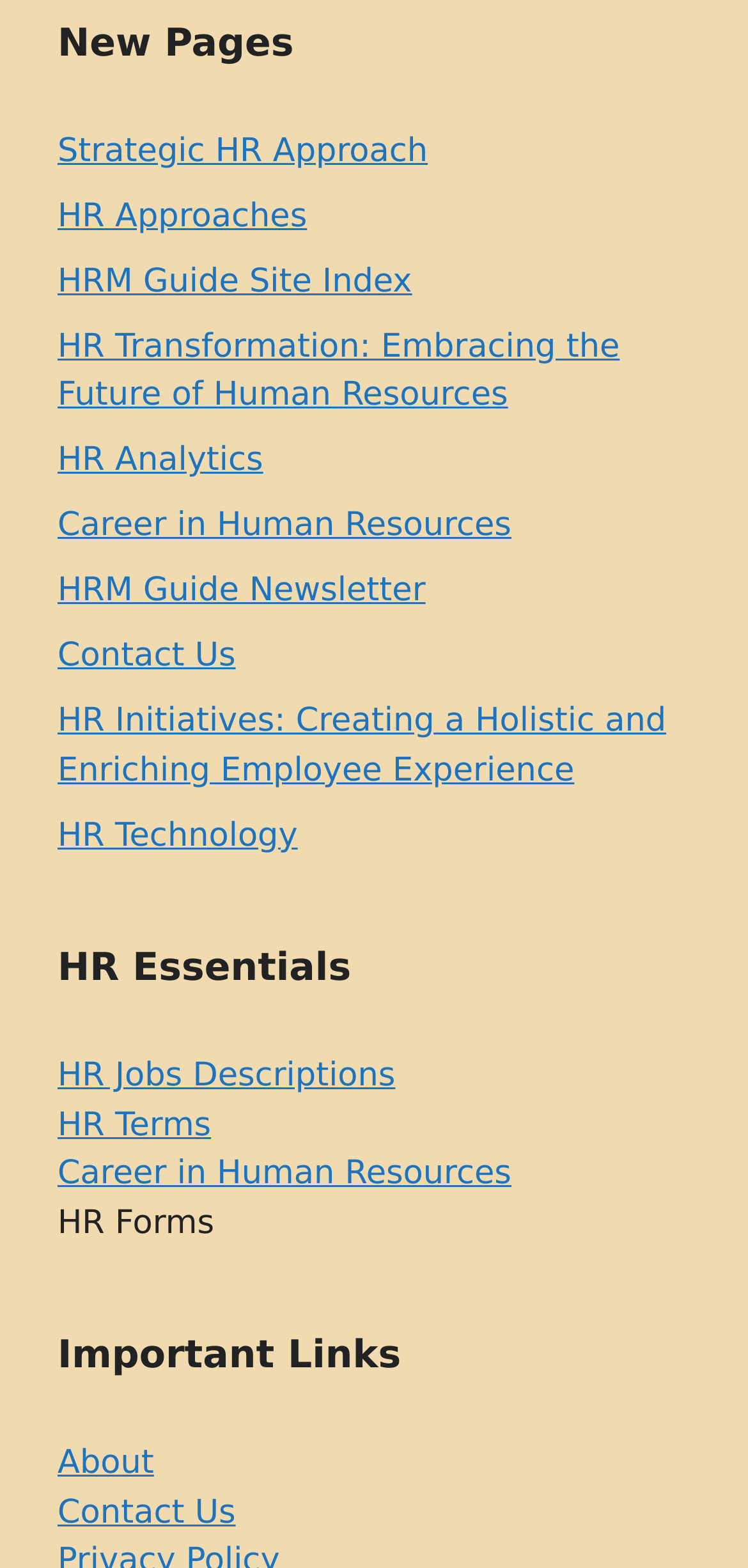Could you indicate the bounding box coordinates of the region to click in order to complete this instruction: "Go to 'HR Jobs Descriptions'".

[0.077, 0.674, 0.529, 0.699]